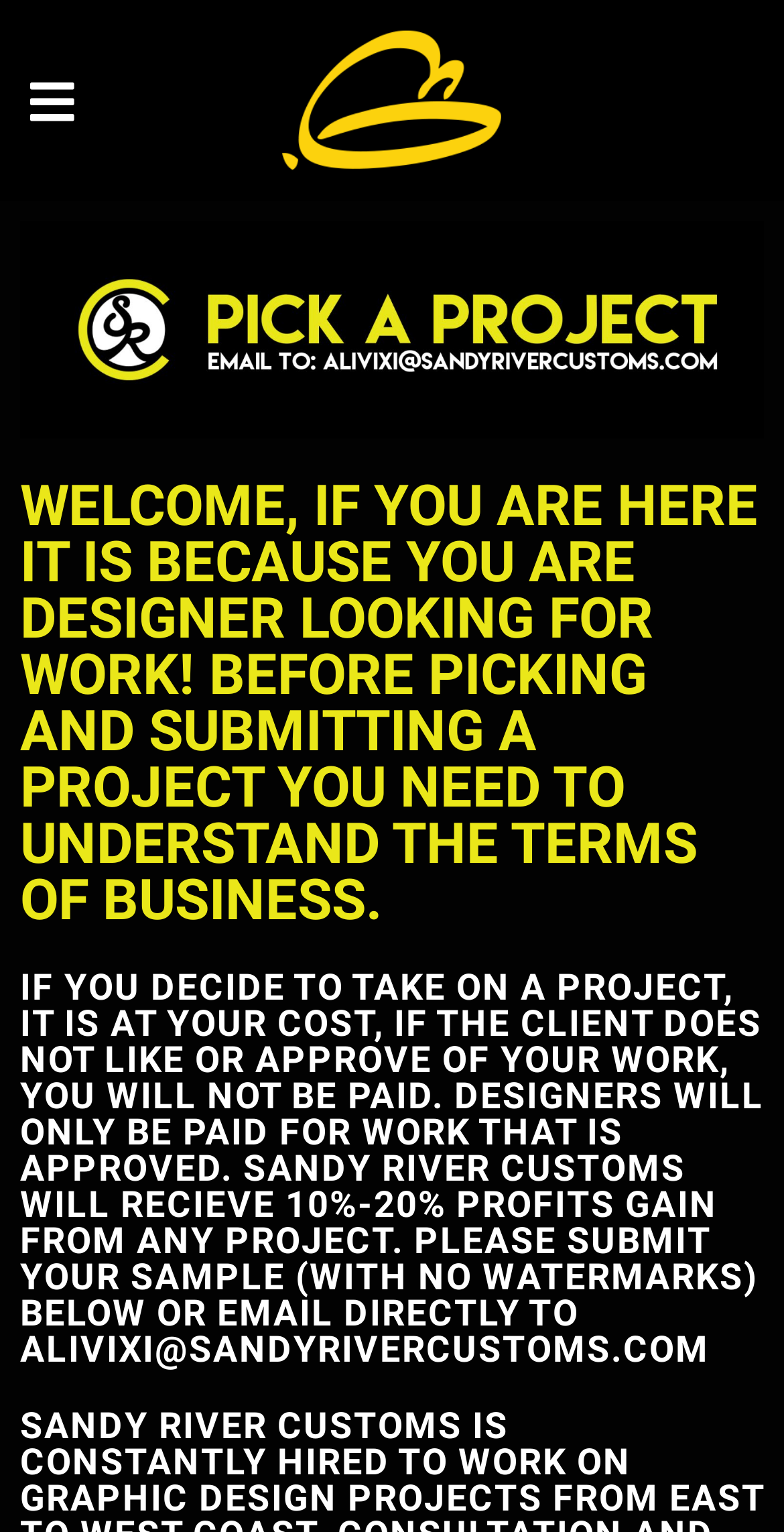Bounding box coordinates should be in the format (top-left x, top-left y, bottom-right x, bottom-right y) and all values should be floating point numbers between 0 and 1. Determine the bounding box coordinate for the UI element described as: alt="Logo"

[0.307, 0.013, 0.693, 0.118]